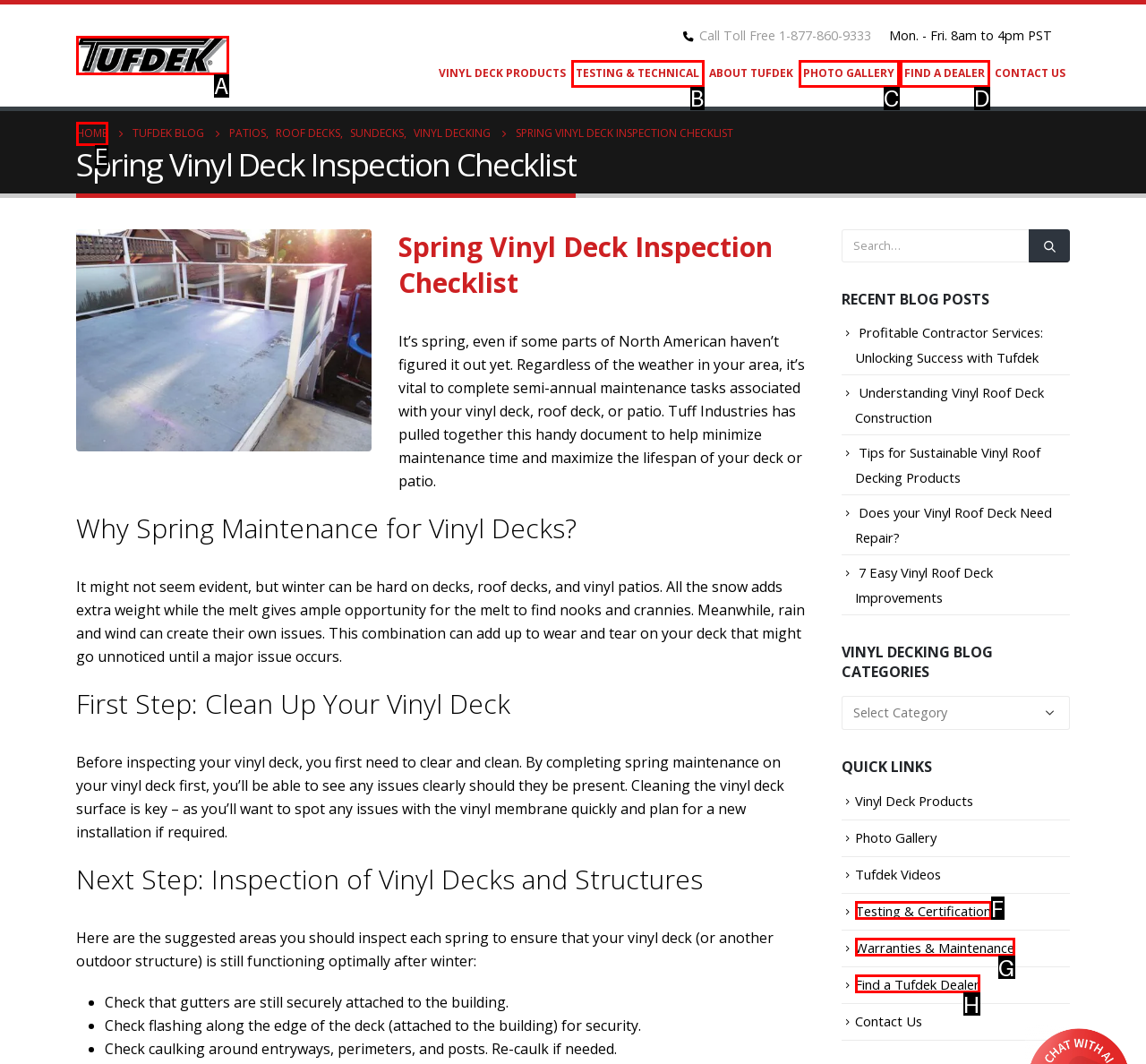Select the appropriate option that fits: Find A Dealer
Reply with the letter of the correct choice.

D